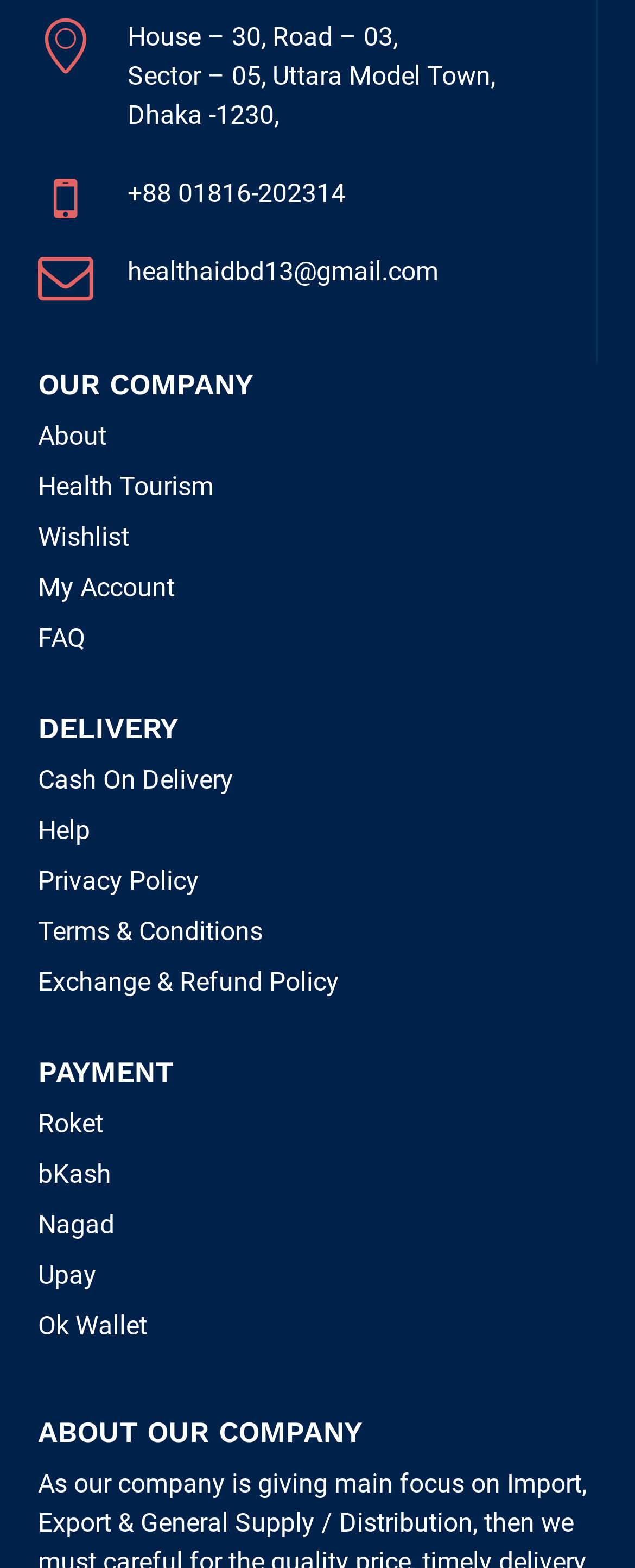Identify the bounding box coordinates of the region that needs to be clicked to carry out this instruction: "Contact through email". Provide these coordinates as four float numbers ranging from 0 to 1, i.e., [left, top, right, bottom].

[0.201, 0.163, 0.691, 0.183]